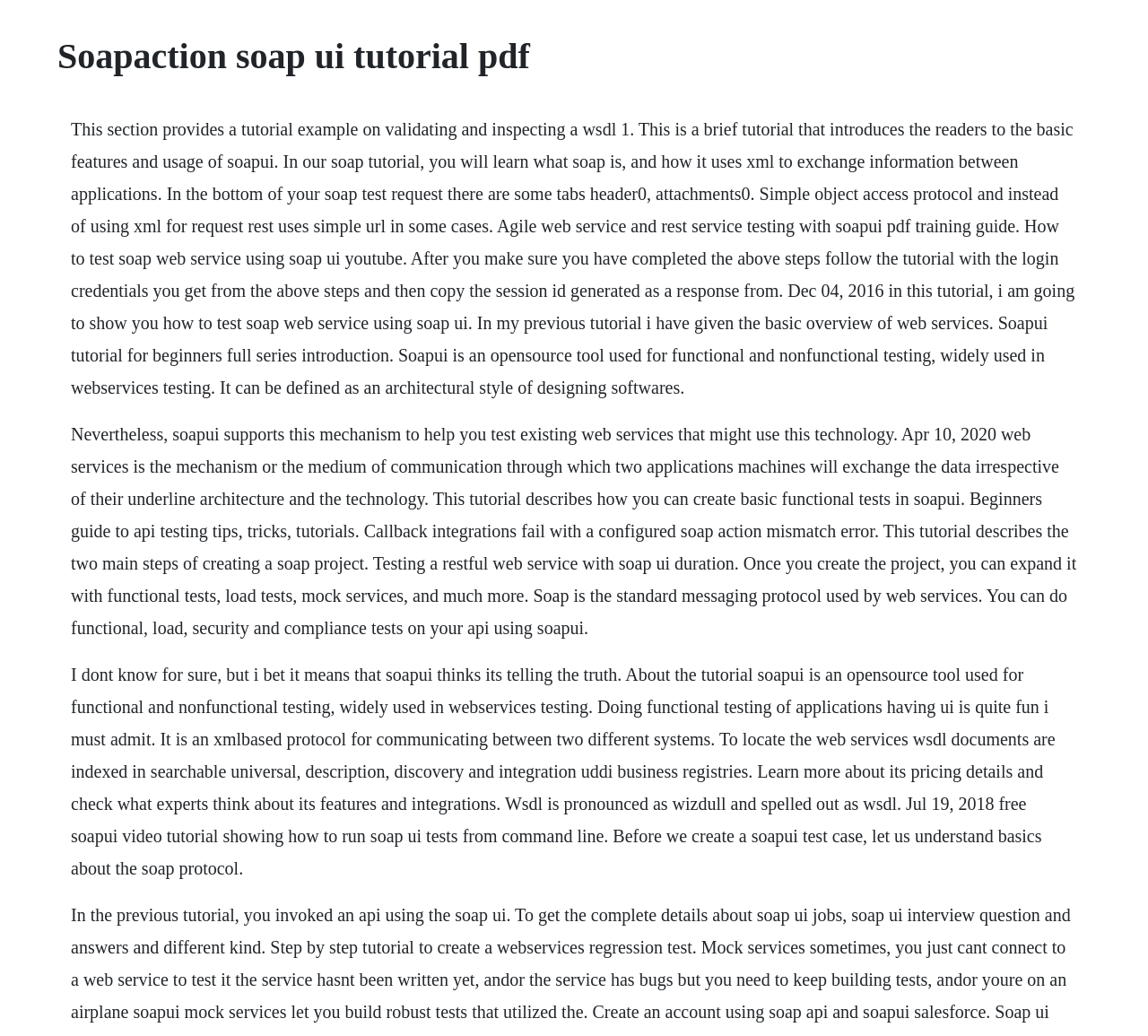Locate and extract the text of the main heading on the webpage.

Soapaction soap ui tutorial pdf